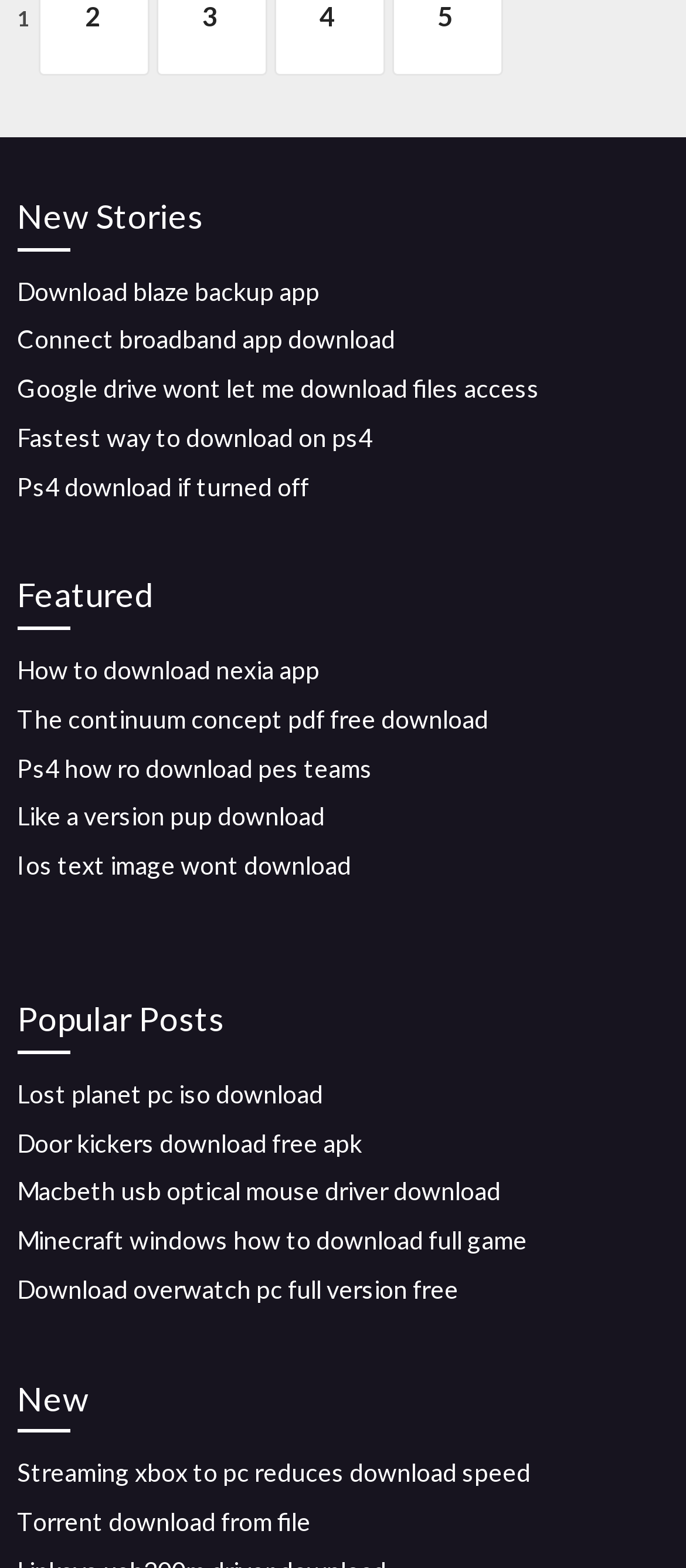What is the last link under 'Popular Posts' category?
Using the visual information, reply with a single word or short phrase.

Minecraft windows how to download full game